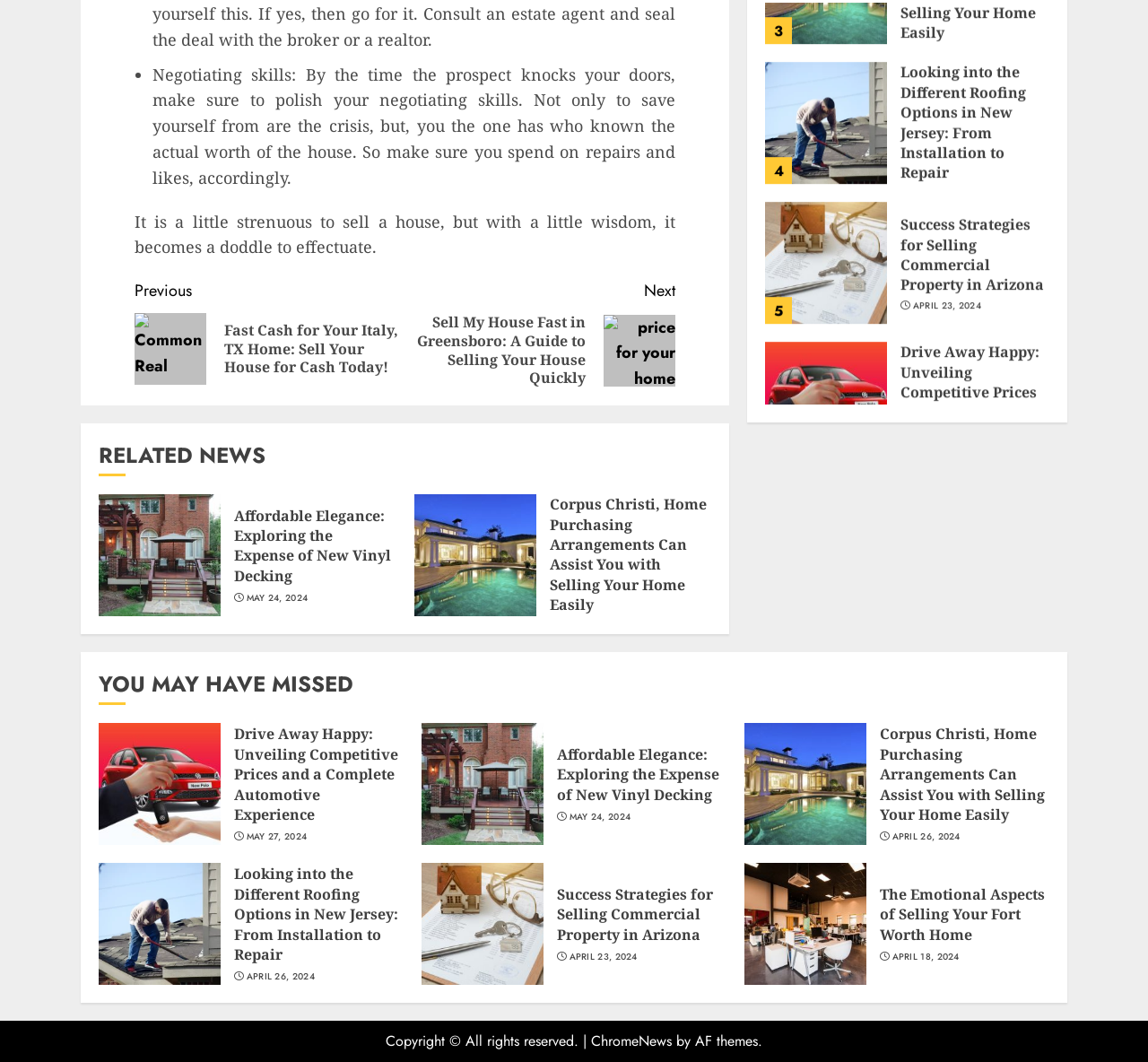What is the date of the article 'Looking into the Different Roofing Options in New Jersey: From Installation to Repair'?
Using the image, provide a concise answer in one word or a short phrase.

APRIL 26, 2024